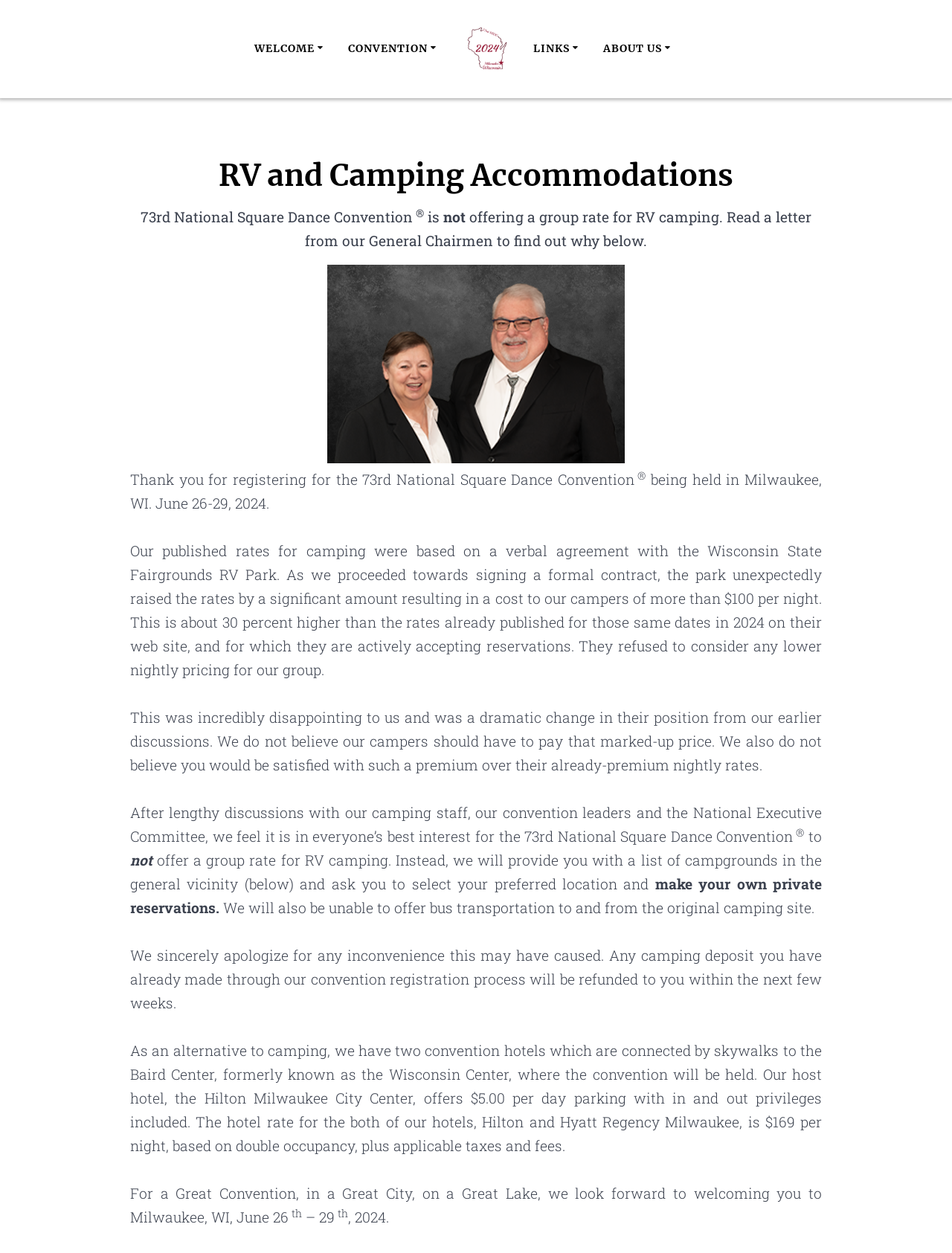Point out the bounding box coordinates of the section to click in order to follow this instruction: "Click on WELCOME".

[0.267, 0.034, 0.344, 0.044]